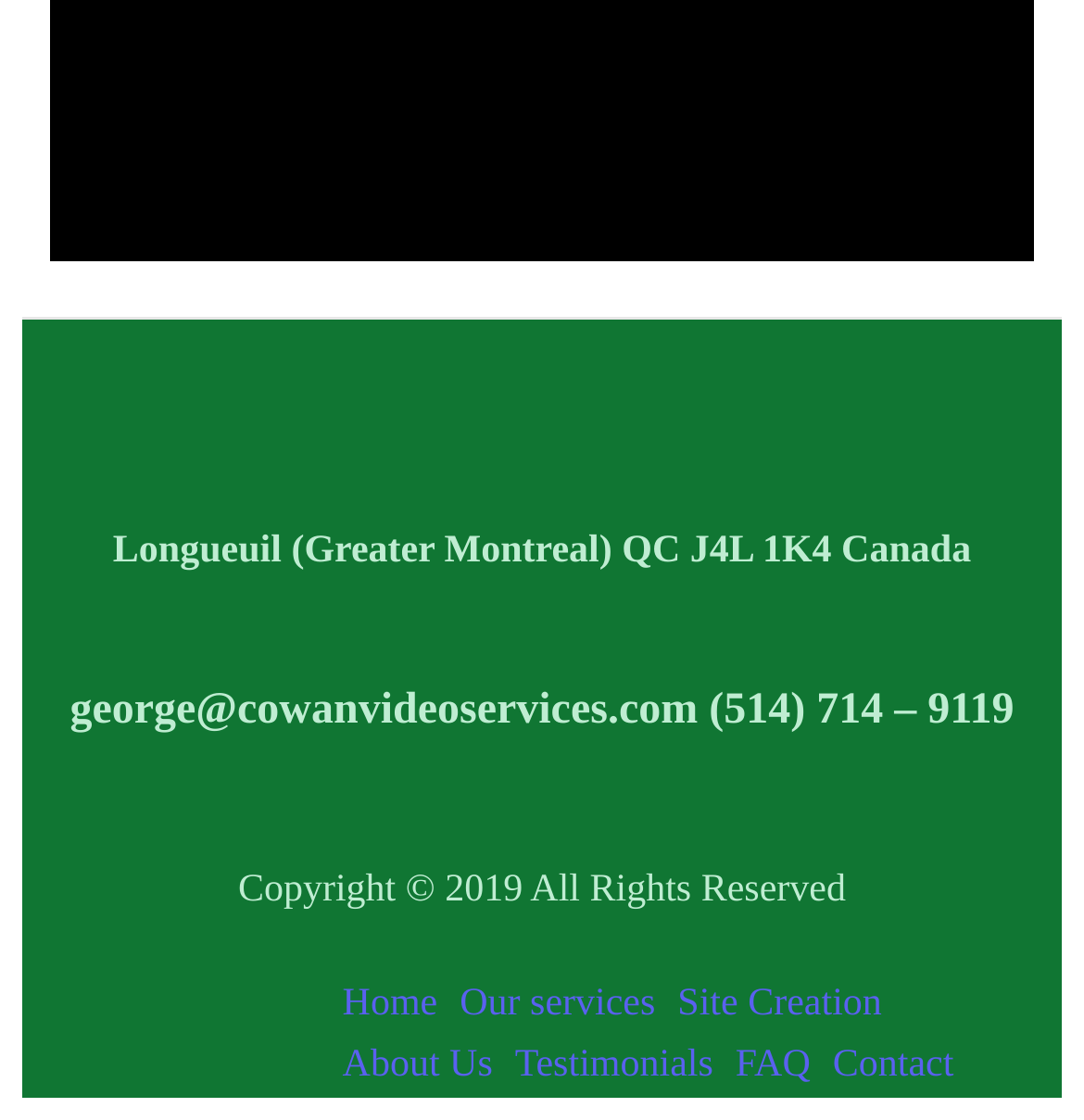Refer to the image and offer a detailed explanation in response to the question: How many navigation links are there?

I counted the number of link elements that appear to be navigation links, which are 'Home', 'Our services', 'Site Creation', 'About Us', 'Testimonials', 'FAQ', and 'Contact'. There are 7 navigation links in total.